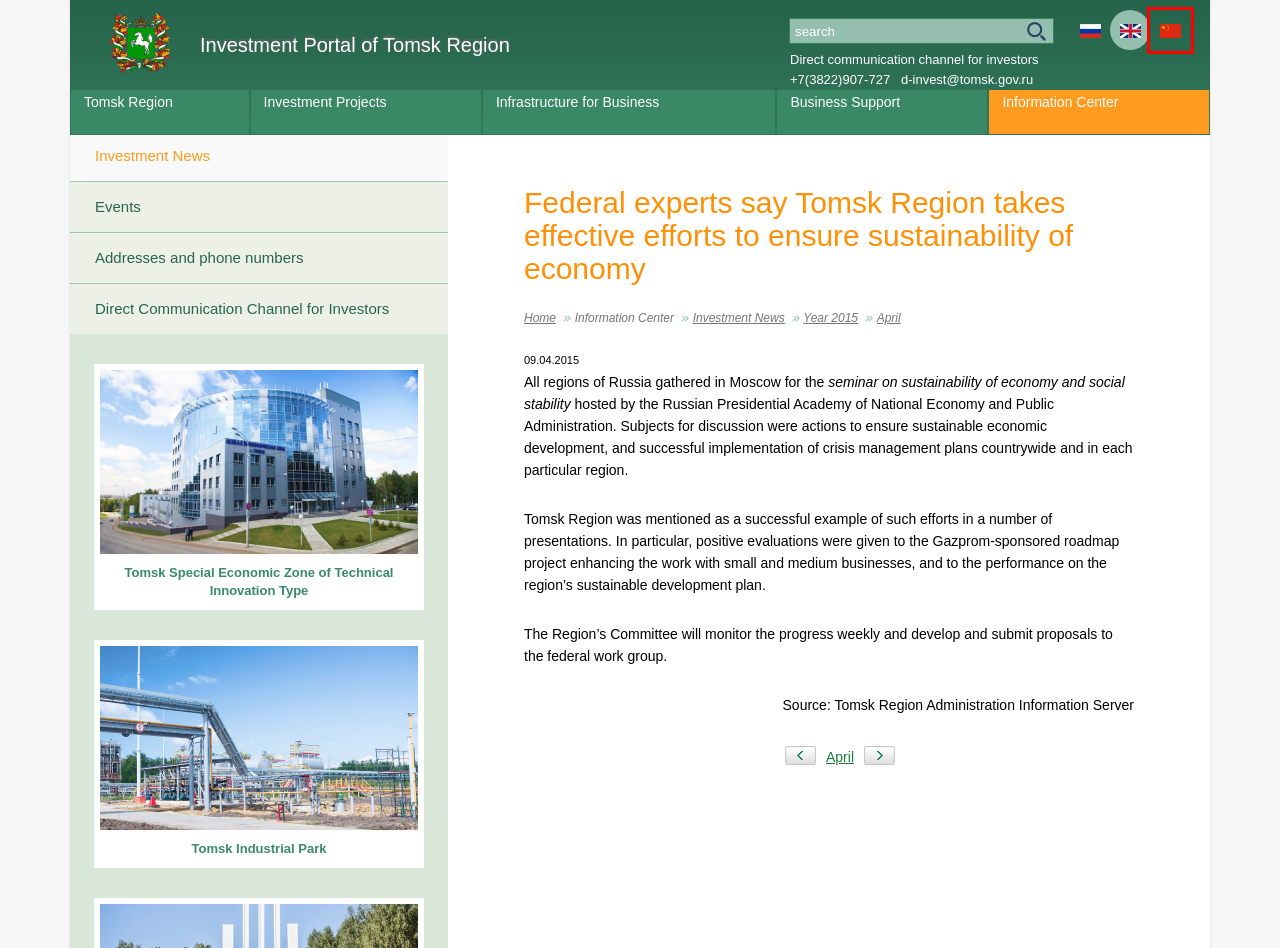A screenshot of a webpage is given, featuring a red bounding box around a UI element. Please choose the webpage description that best aligns with the new webpage after clicking the element in the bounding box. These are the descriptions:
A. Инвестиционный портал Томской области  ::
                Инвестиционный портал Томской области
B. cn.investintomsk.com ::
                托木斯克州    投资入门网站
C. Инвестиционный портал Томской области  ::
                Инвестиционный стандарт АНО "АСИ"
D. Авторизация
E. ОЭЗ ТВТ «Томск»
F. Промпарк Томск
G. Томская область - Инвестиционная карта
H. tor-seversk.ru ::
                Главная

B